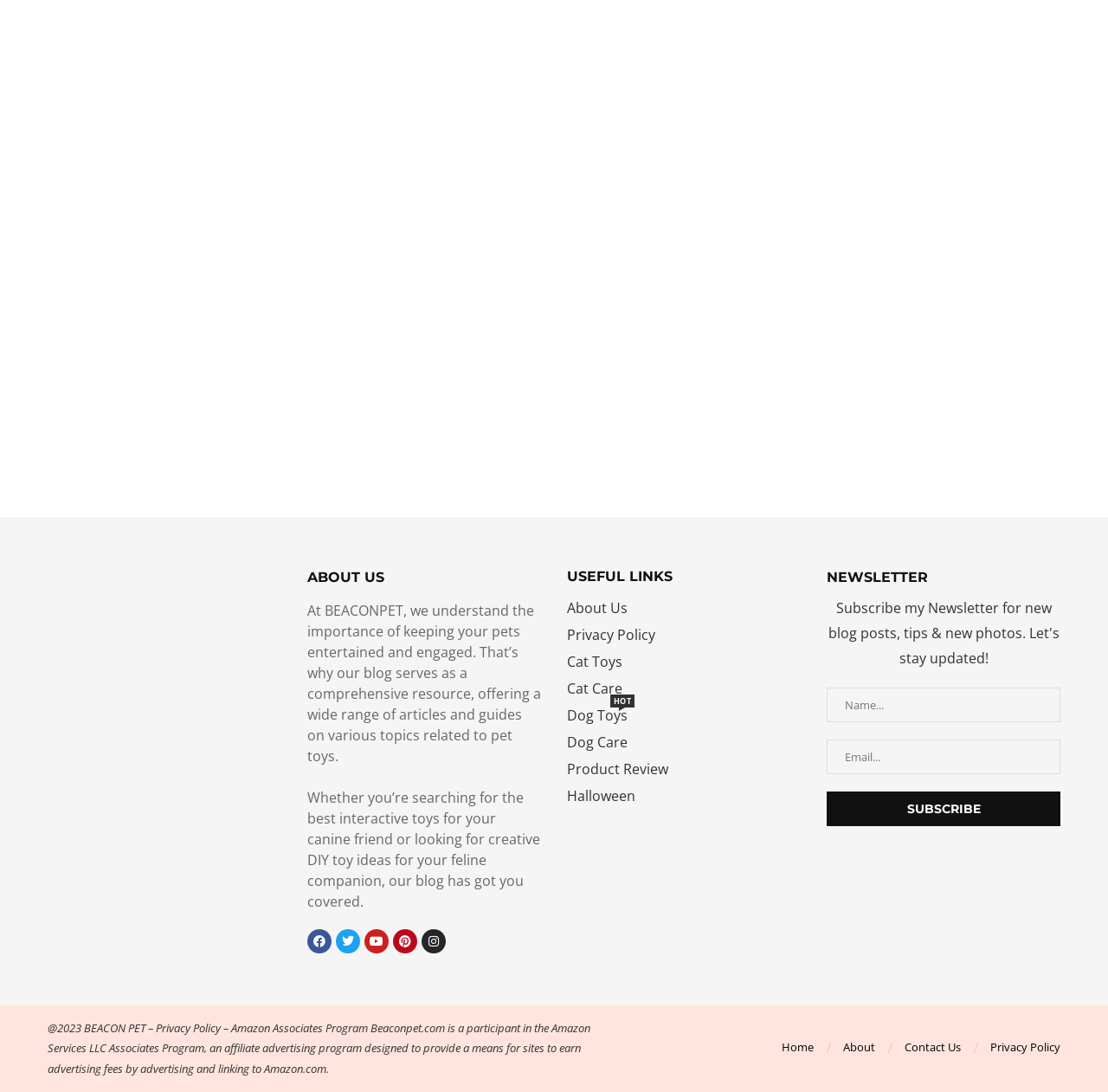How can users stay updated with the website's content?
Please provide a single word or phrase as your answer based on the image.

By subscribing to the newsletter